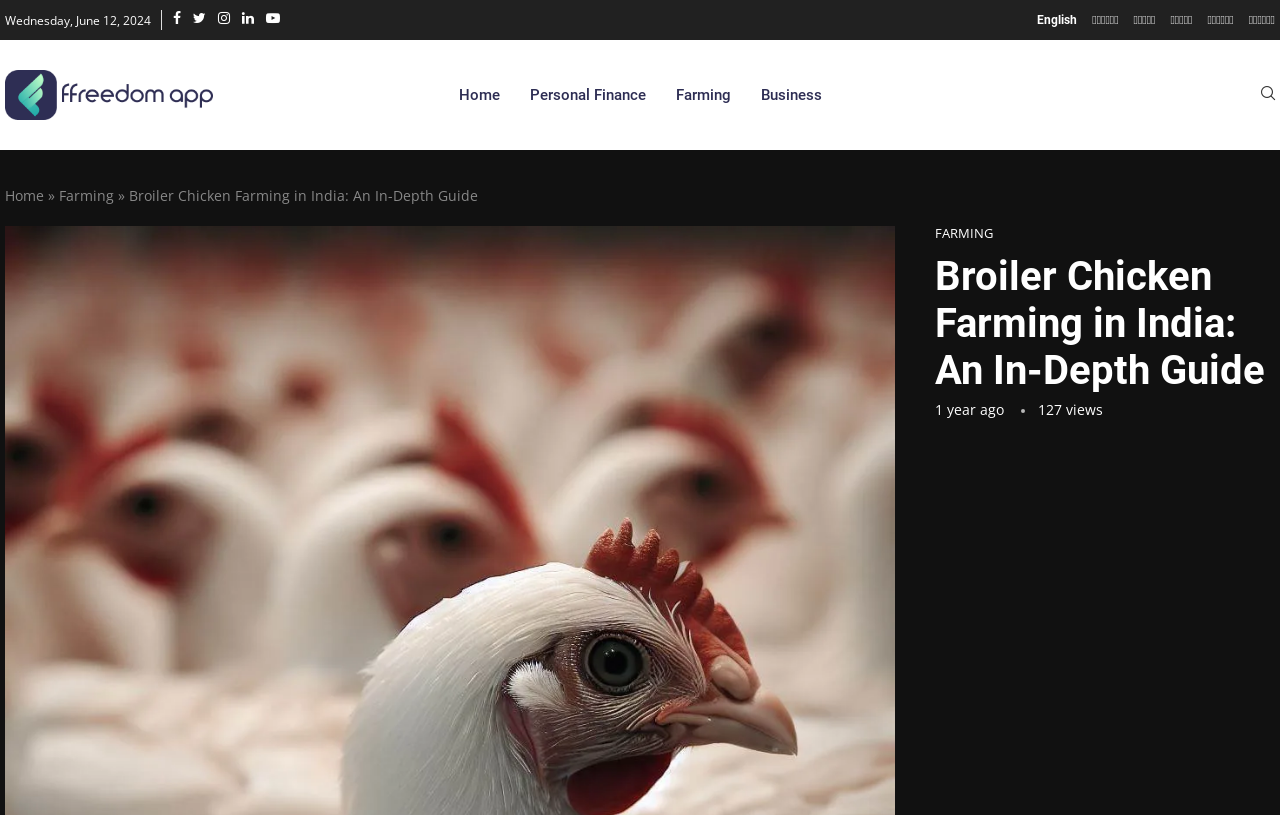What is the category of the article?
Refer to the image and answer the question using a single word or phrase.

Farming